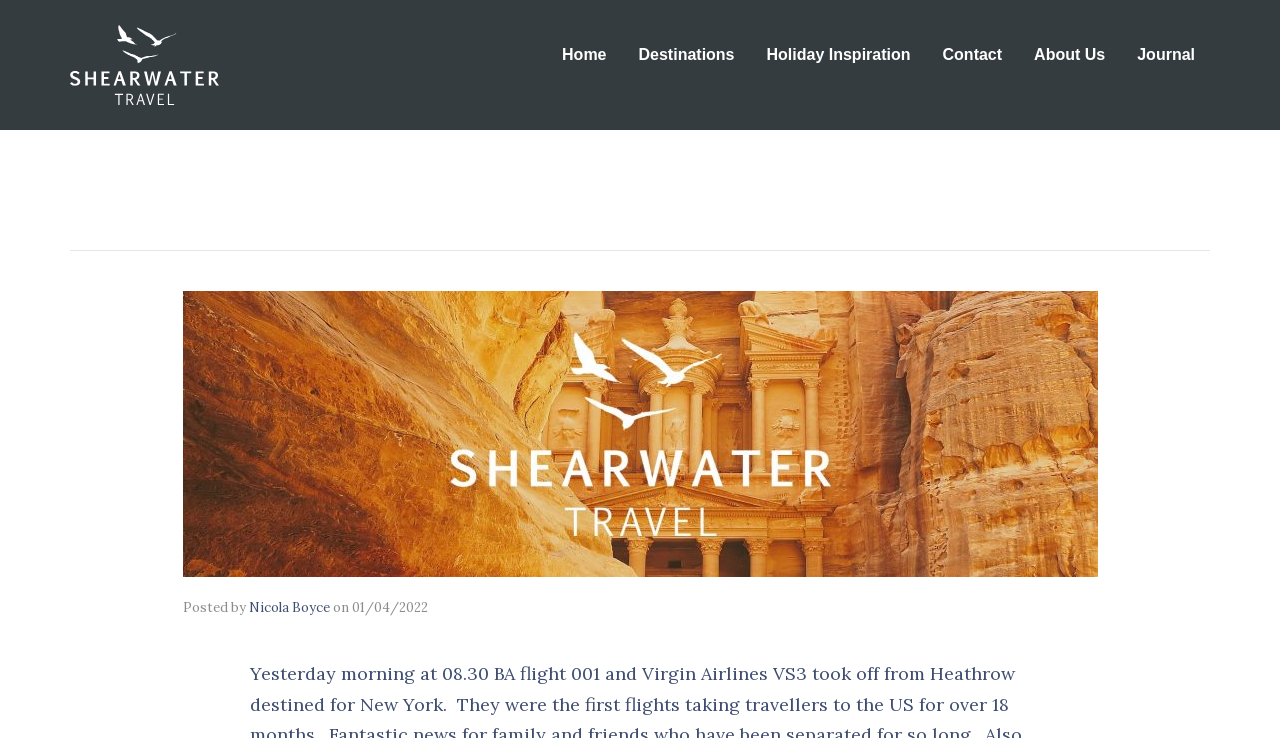Can you specify the bounding box coordinates for the region that should be clicked to fulfill this instruction: "explore Destinations".

[0.499, 0.041, 0.574, 0.108]